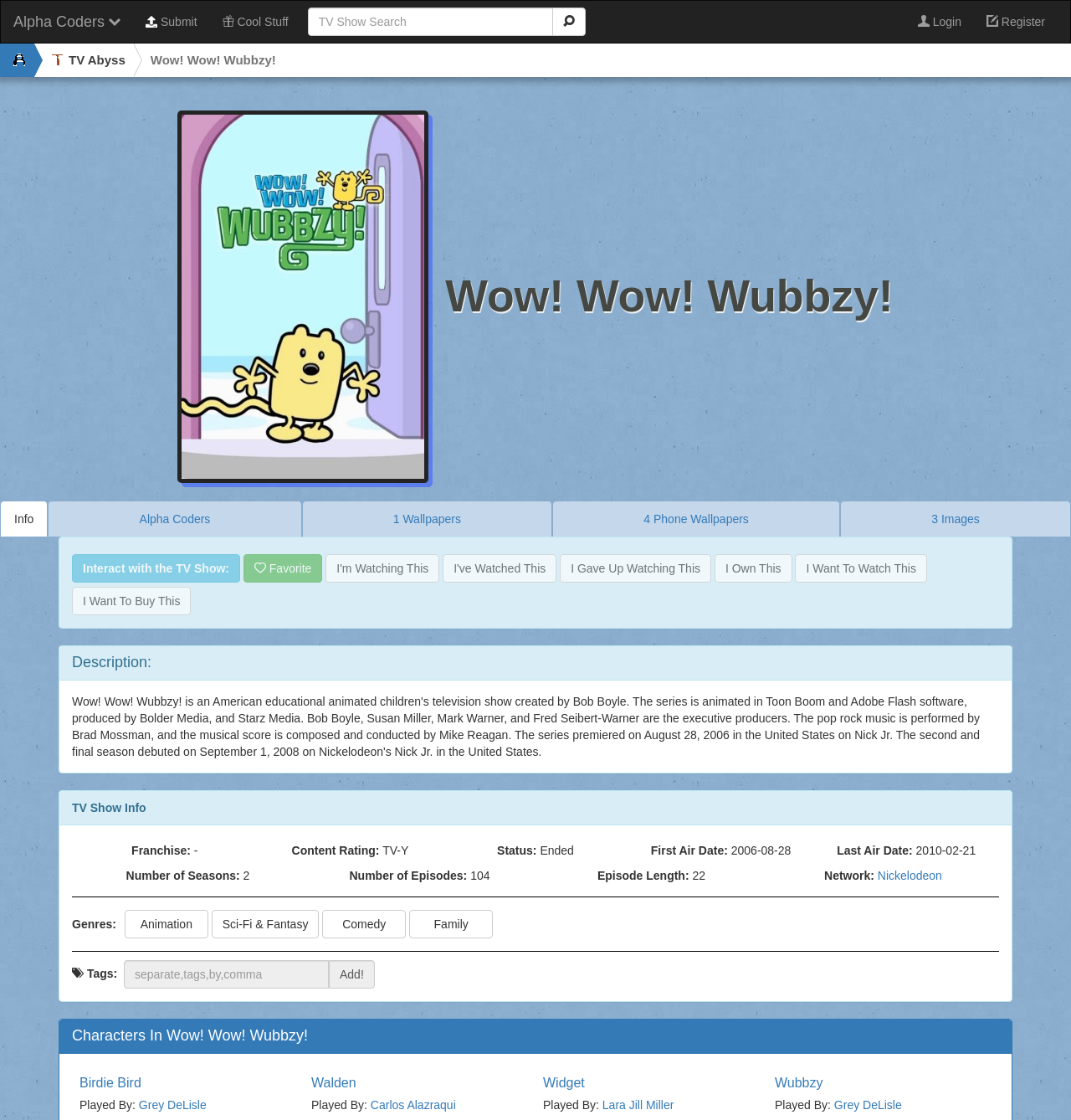How many episodes are there in the TV show?
Offer a detailed and full explanation in response to the question.

The number of episodes can be found in the 'Number of Episodes' section, which is located in the TV show information table. The text '104' is displayed next to the label 'Number of Episodes'.